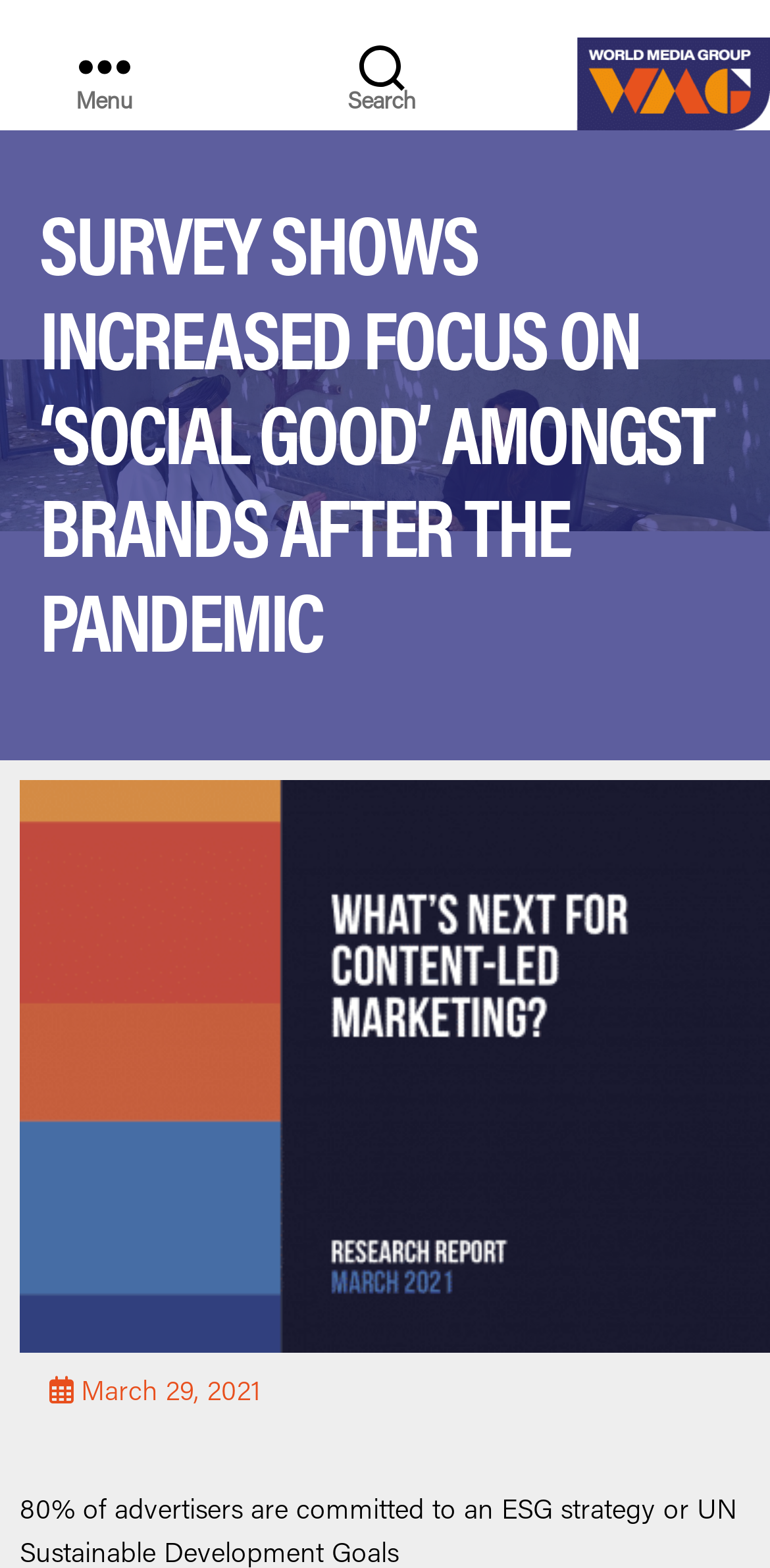Reply to the question with a brief word or phrase: What is the name of the organization with a logo?

World Media Group